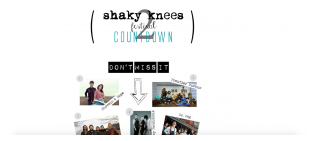What is the theme of the graphic organizer?
Look at the screenshot and give a one-word or phrase answer.

Countdown